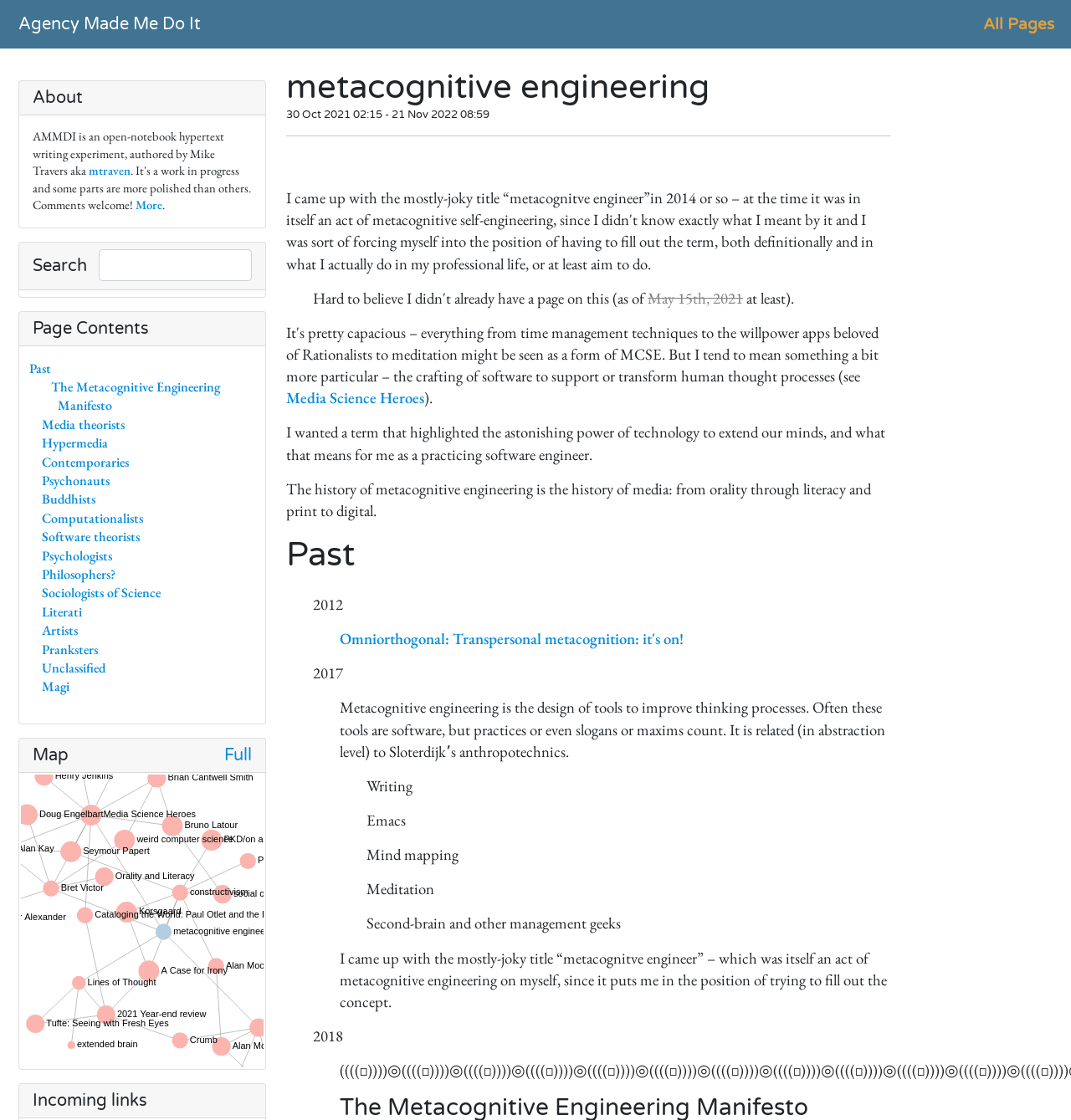What is the purpose of metacognitive engineering?
Give a one-word or short phrase answer based on the image.

Design of tools to improve thinking processes